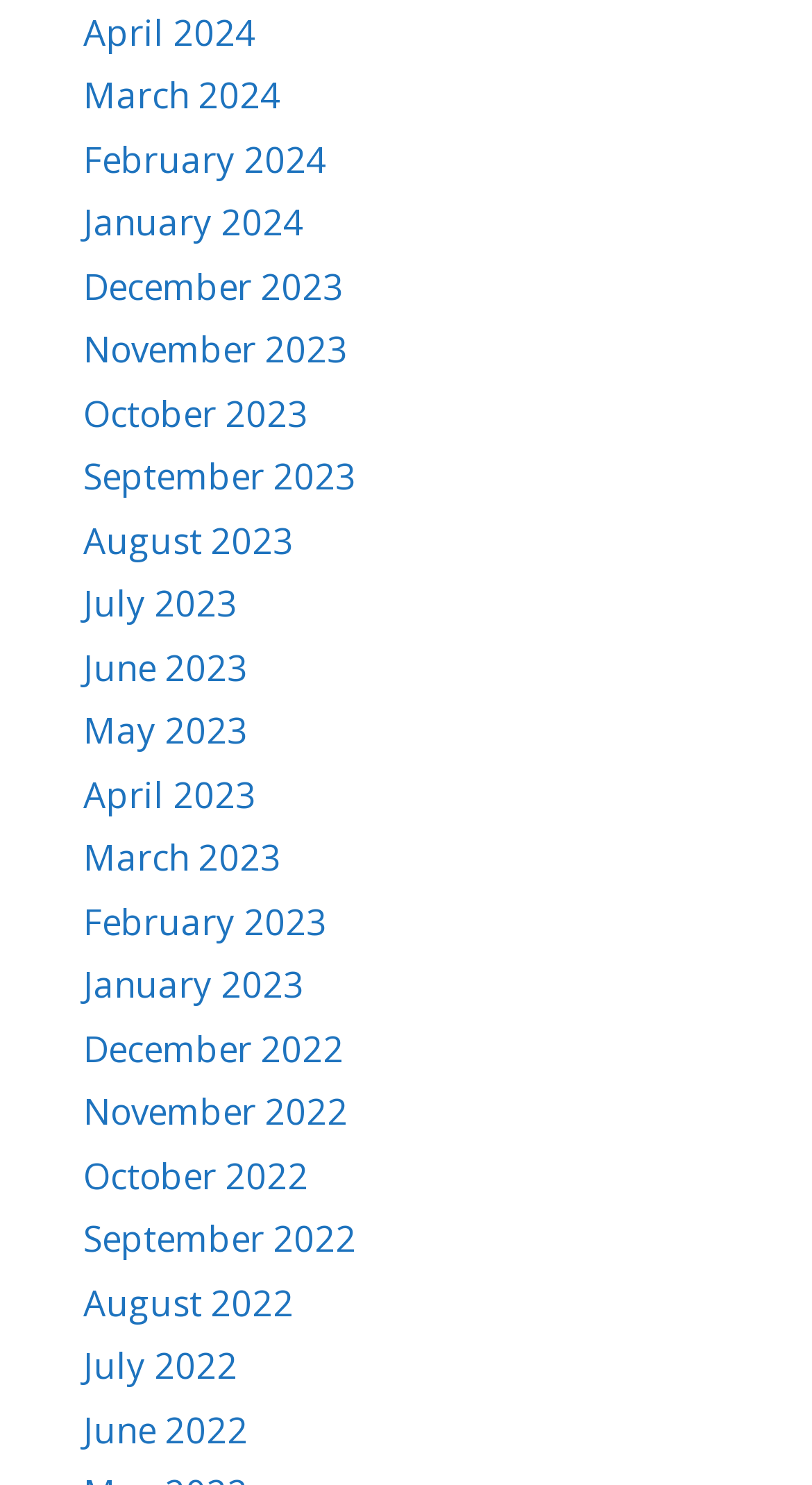Provide a one-word or brief phrase answer to the question:
What is the earliest month listed?

December 2022